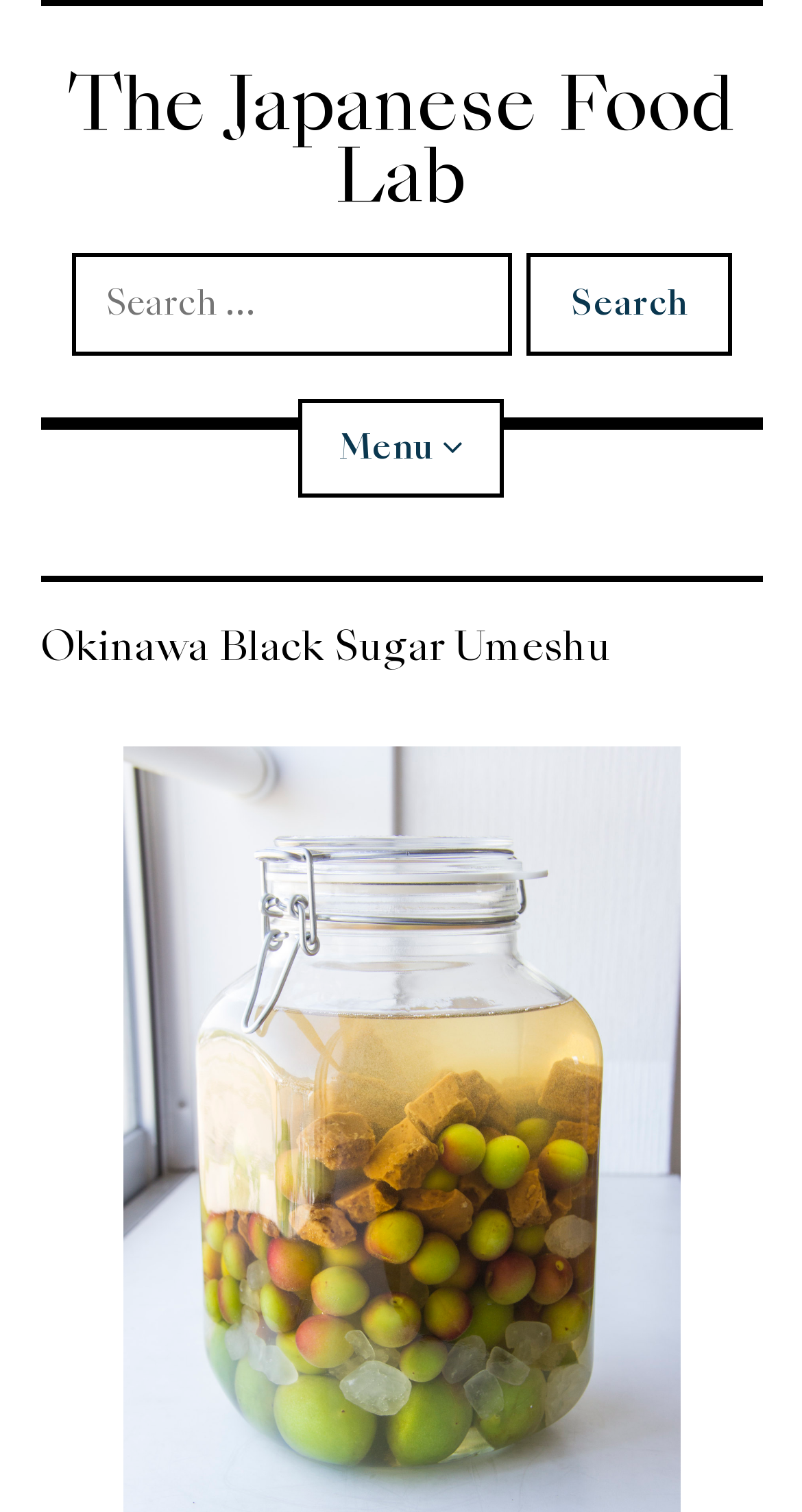Please provide the bounding box coordinates for the element that needs to be clicked to perform the following instruction: "Read about Okinawa Black Sugar Umeshu". The coordinates should be given as four float numbers between 0 and 1, i.e., [left, top, right, bottom].

[0.05, 0.412, 0.95, 0.444]